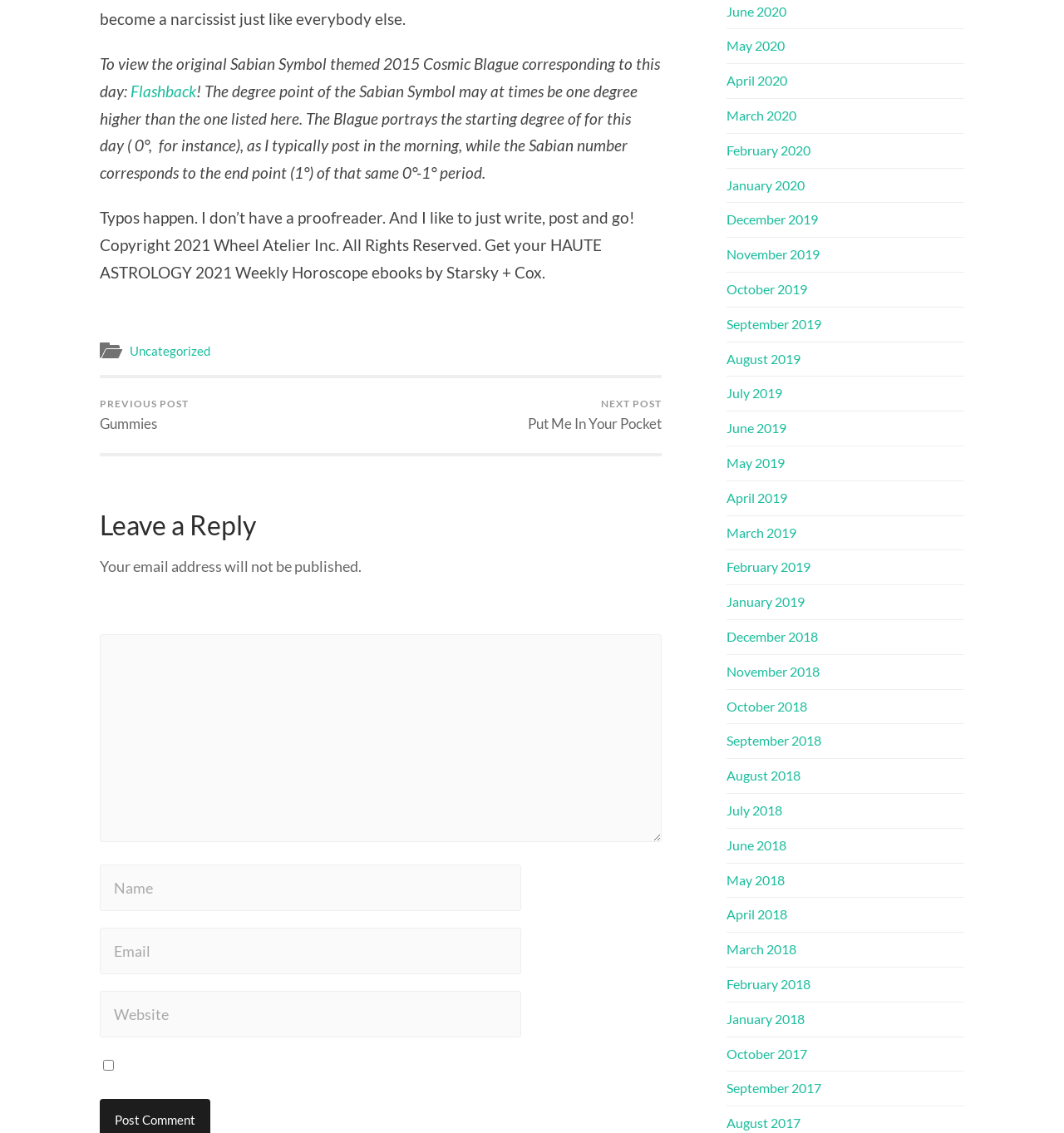Predict the bounding box of the UI element that fits this description: "MP3".

None